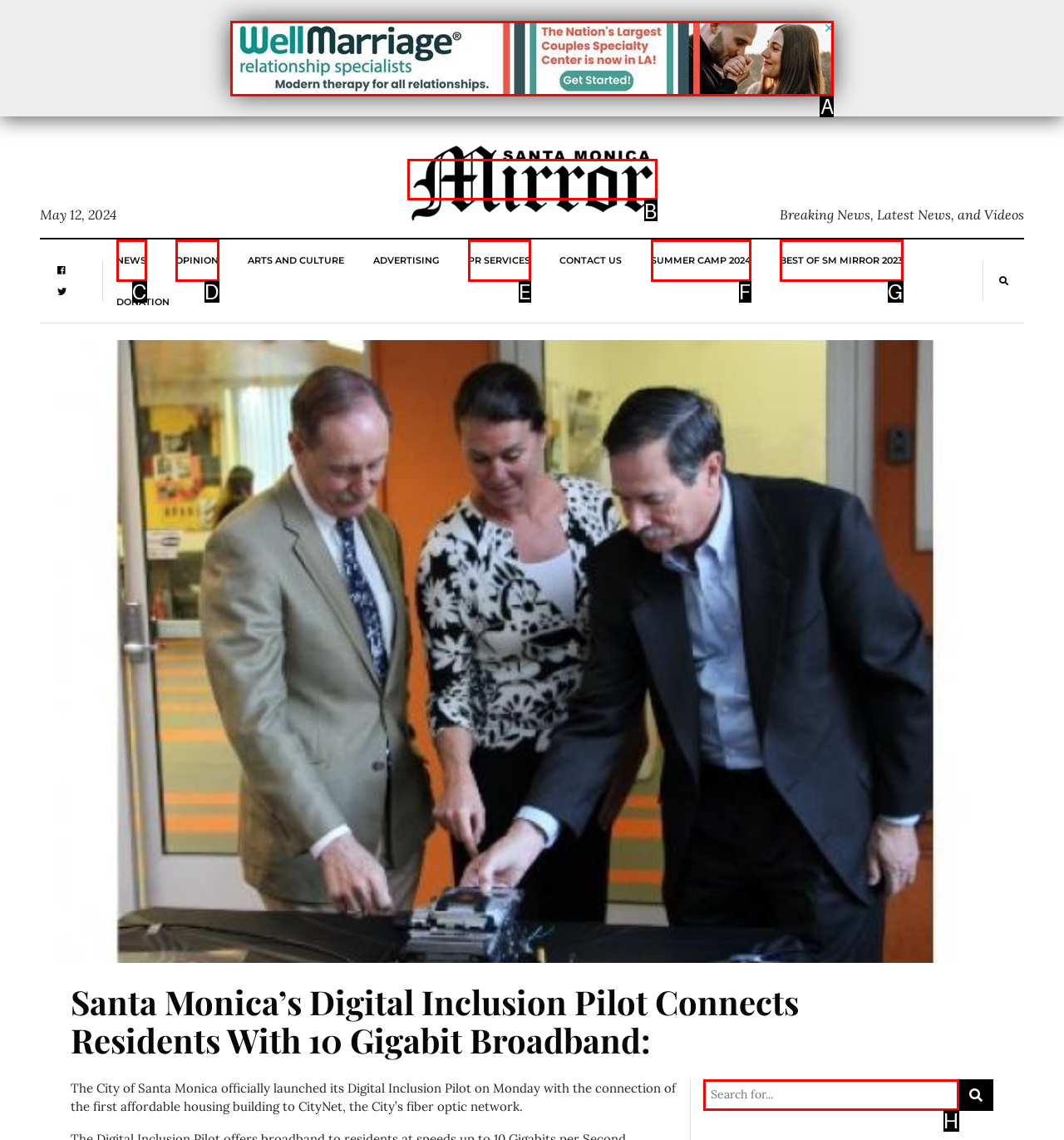Which option should be clicked to complete this task: Search for something
Reply with the letter of the correct choice from the given choices.

H